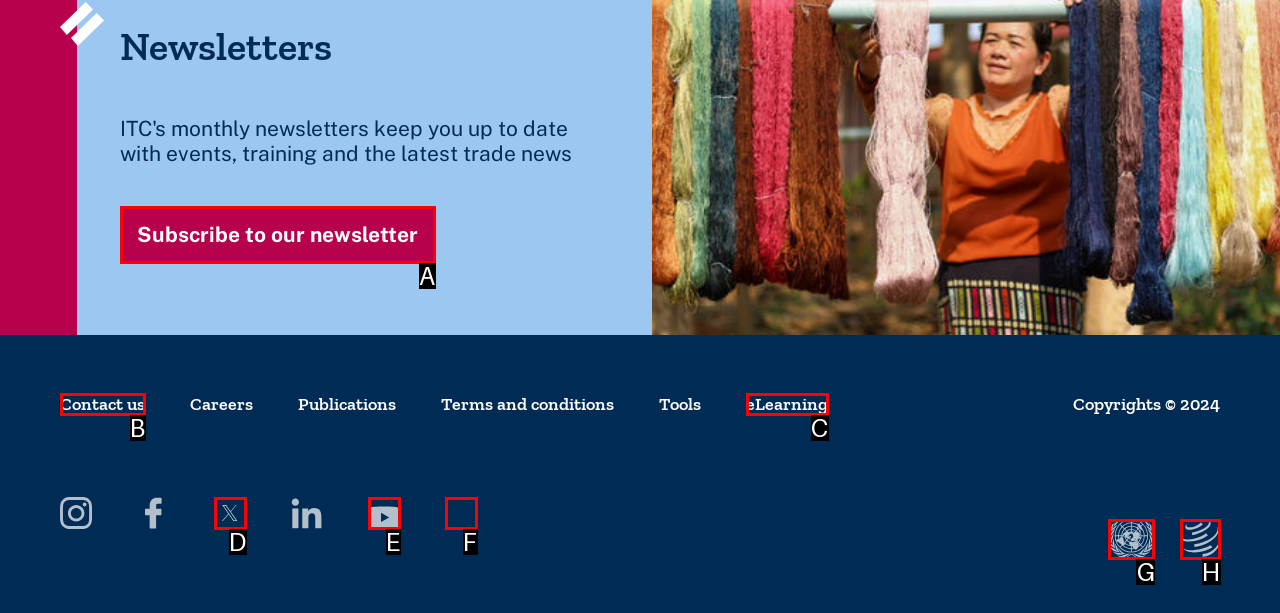Select the appropriate letter to fulfill the given instruction: Go to the WTO website
Provide the letter of the correct option directly.

G